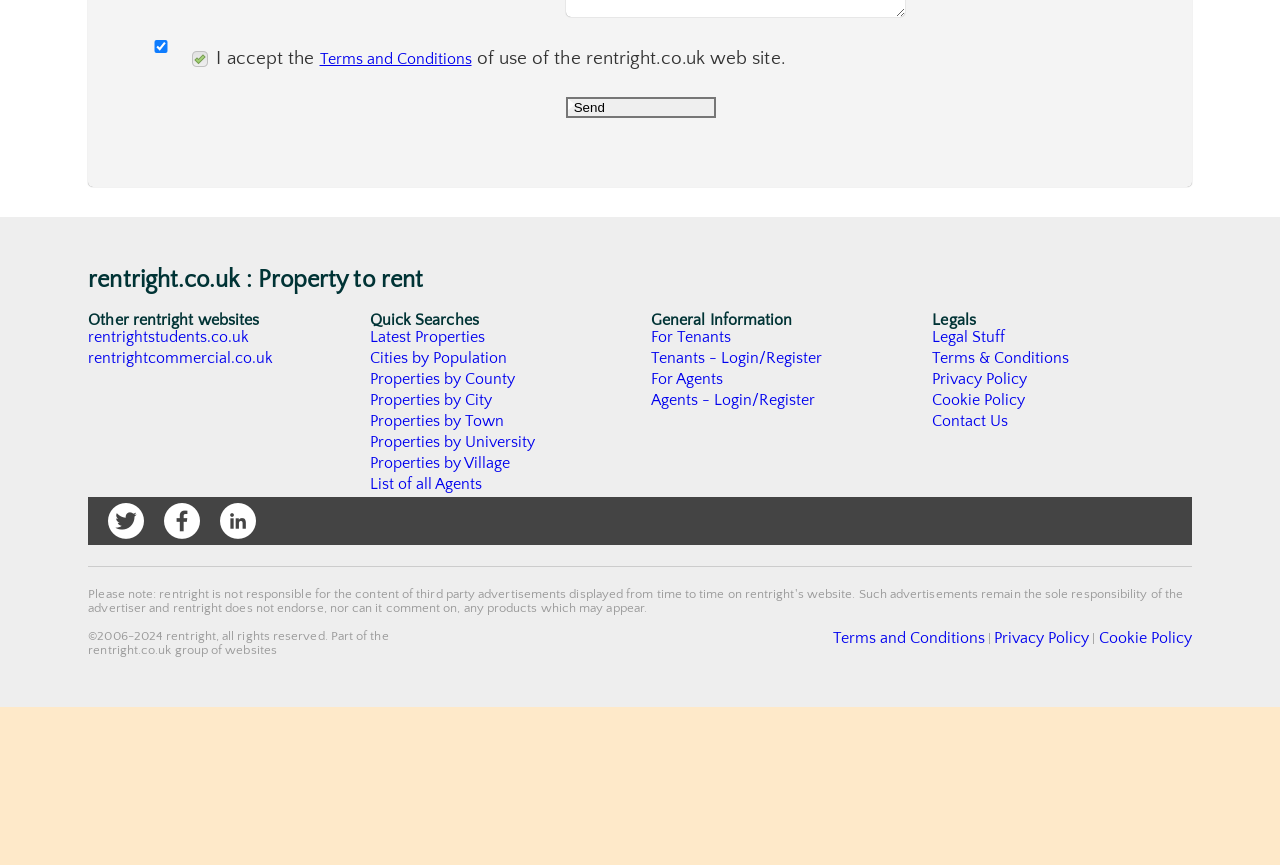Identify the bounding box coordinates for the element you need to click to achieve the following task: "Enter a math problem". The coordinates must be four float values ranging from 0 to 1, formatted as [left, top, right, bottom].

[0.442, 0.04, 0.512, 0.088]